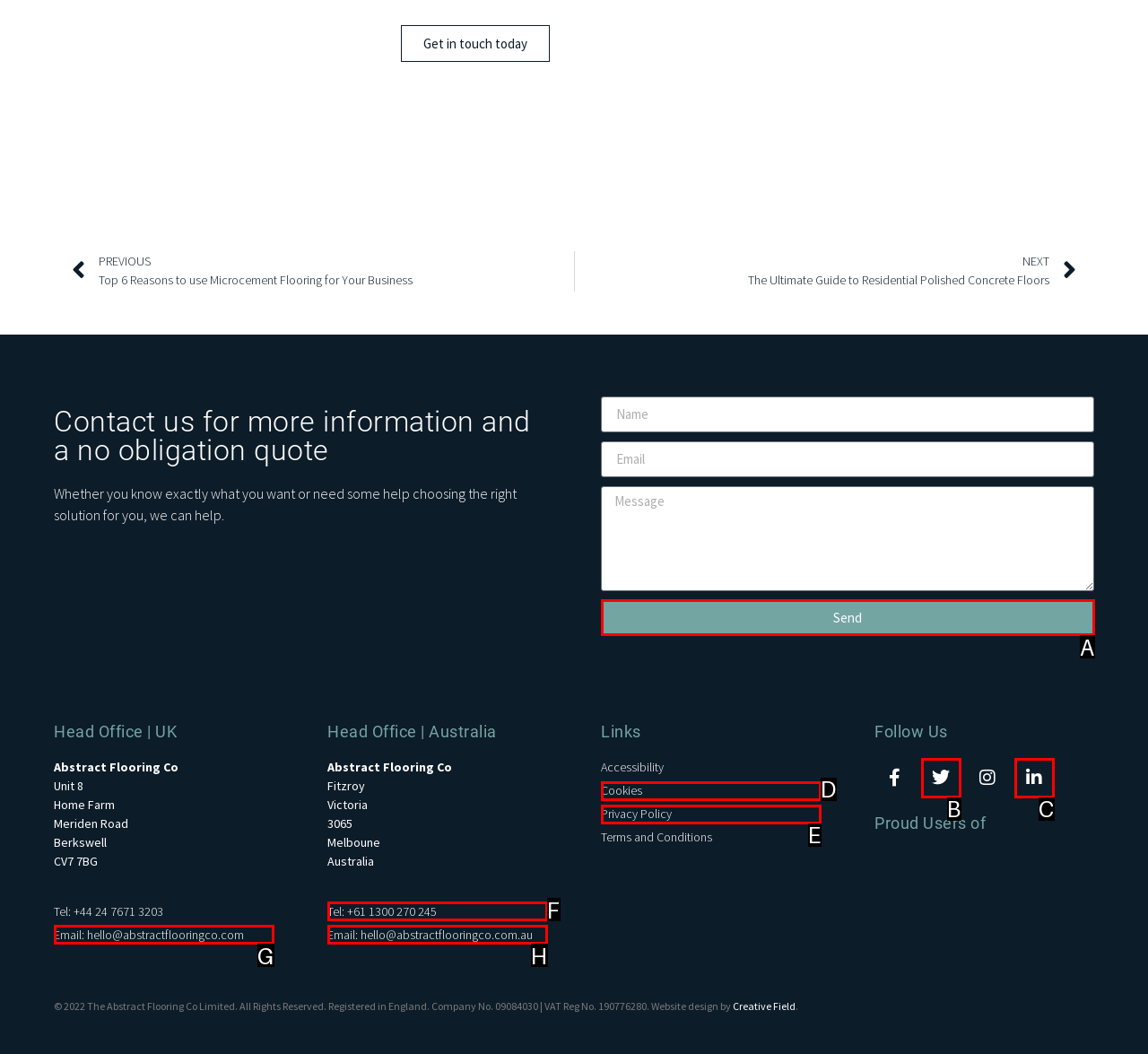Choose the UI element that best aligns with the description: Linkedin-in
Respond with the letter of the chosen option directly.

C